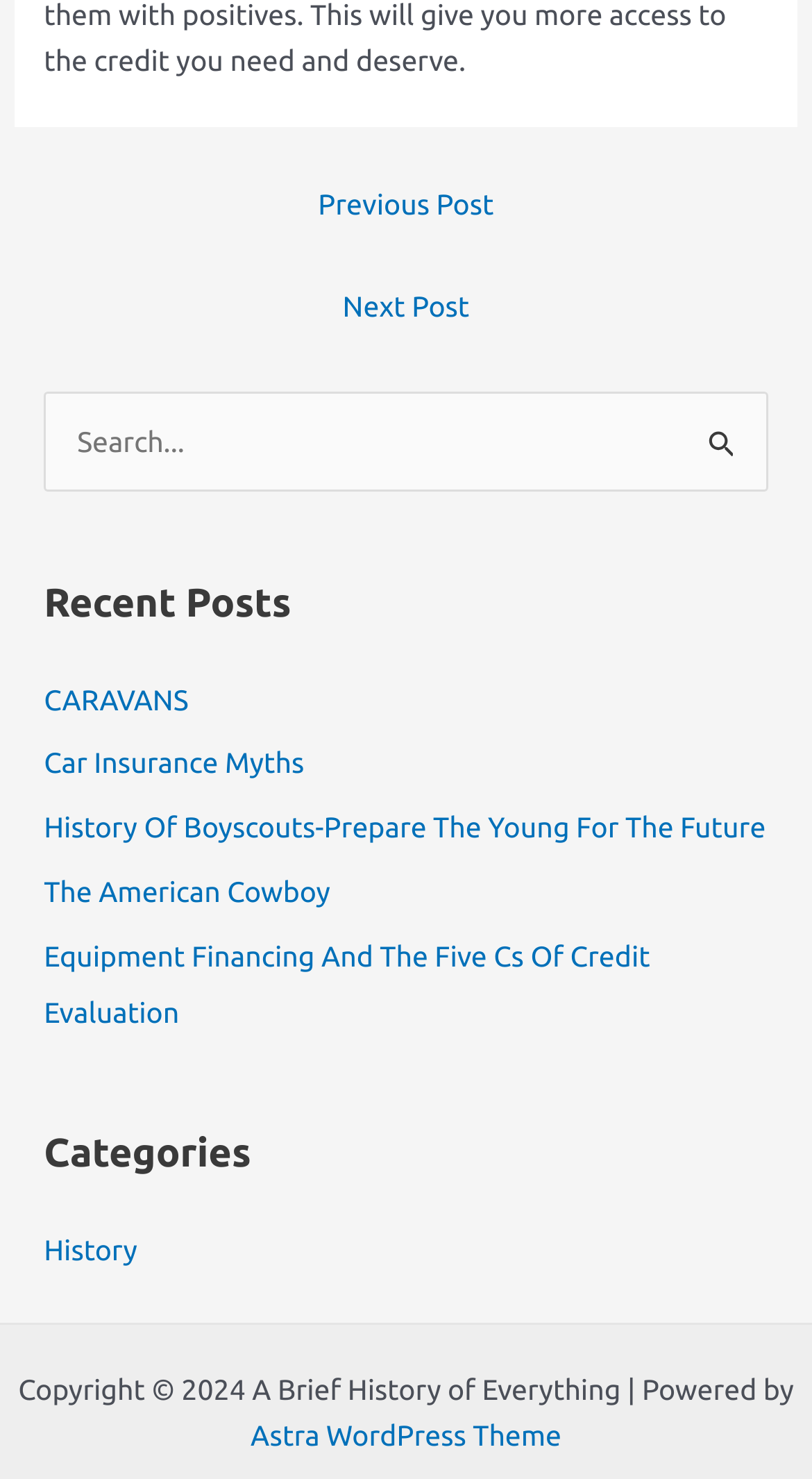Answer the following query concisely with a single word or phrase:
What is the text of the first link in 'Recent Posts'?

CARAVANS